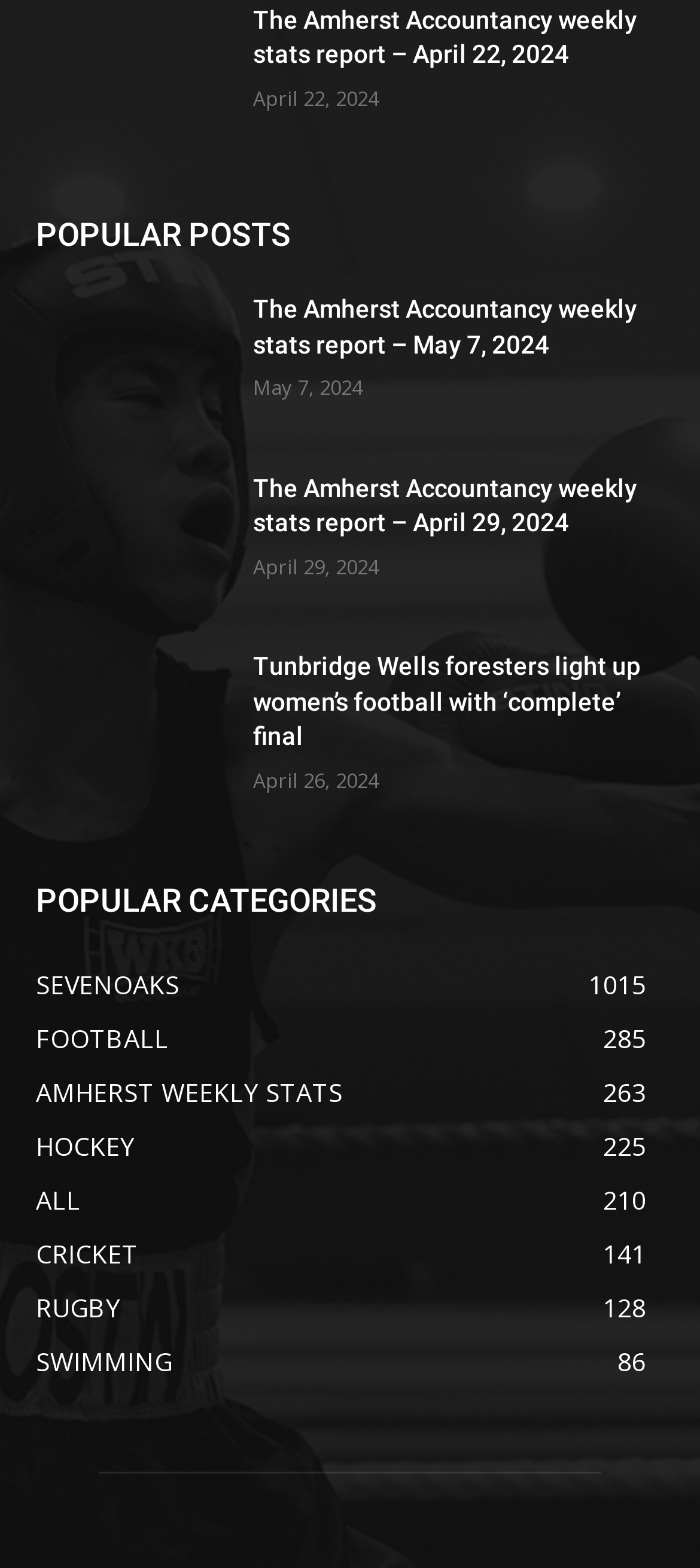Identify the bounding box coordinates of the region that needs to be clicked to carry out this instruction: "view weekly stats report for April 22, 2024". Provide these coordinates as four float numbers ranging from 0 to 1, i.e., [left, top, right, bottom].

[0.051, 0.002, 0.321, 0.086]